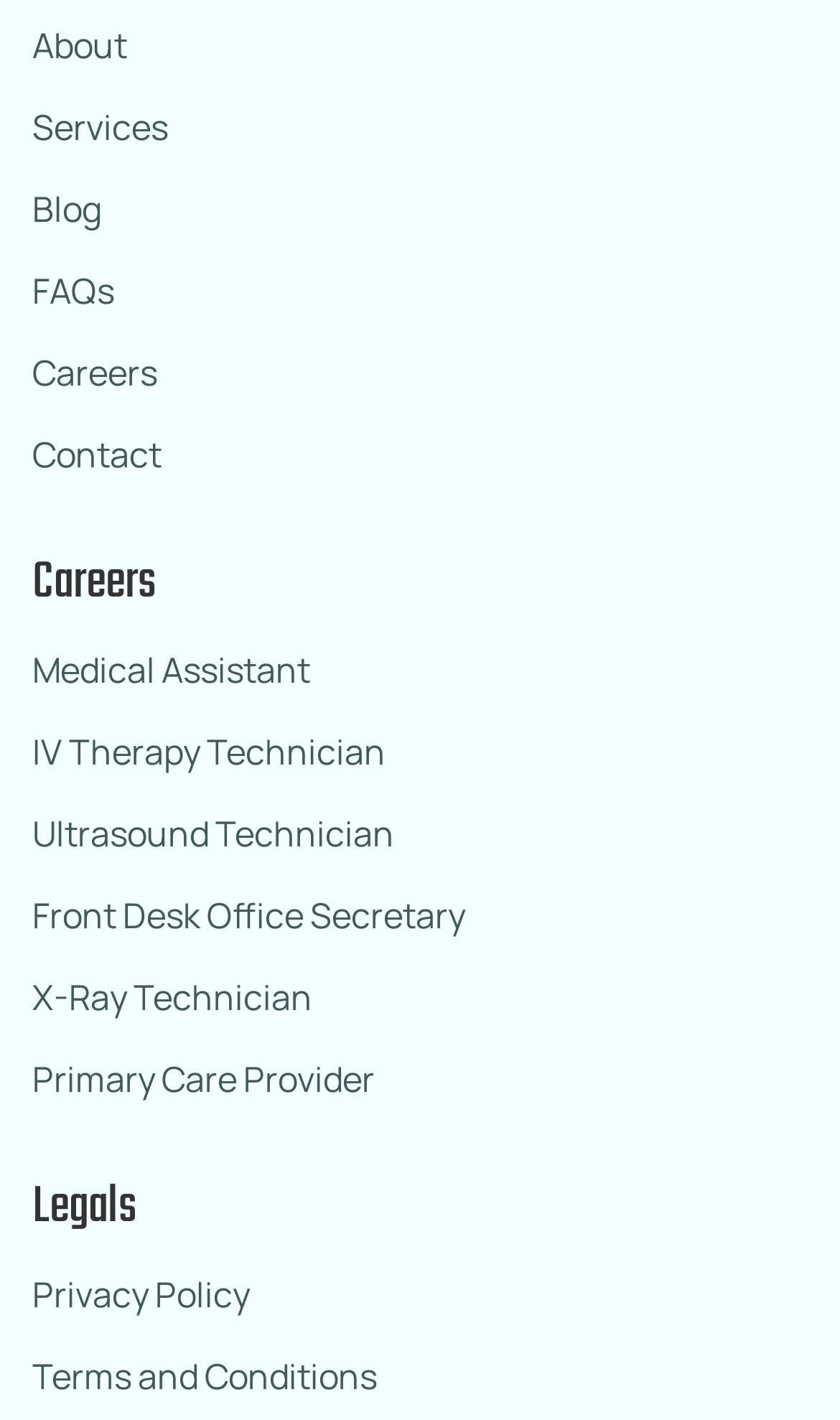How many job categories are listed?
Using the image provided, answer with just one word or phrase.

9